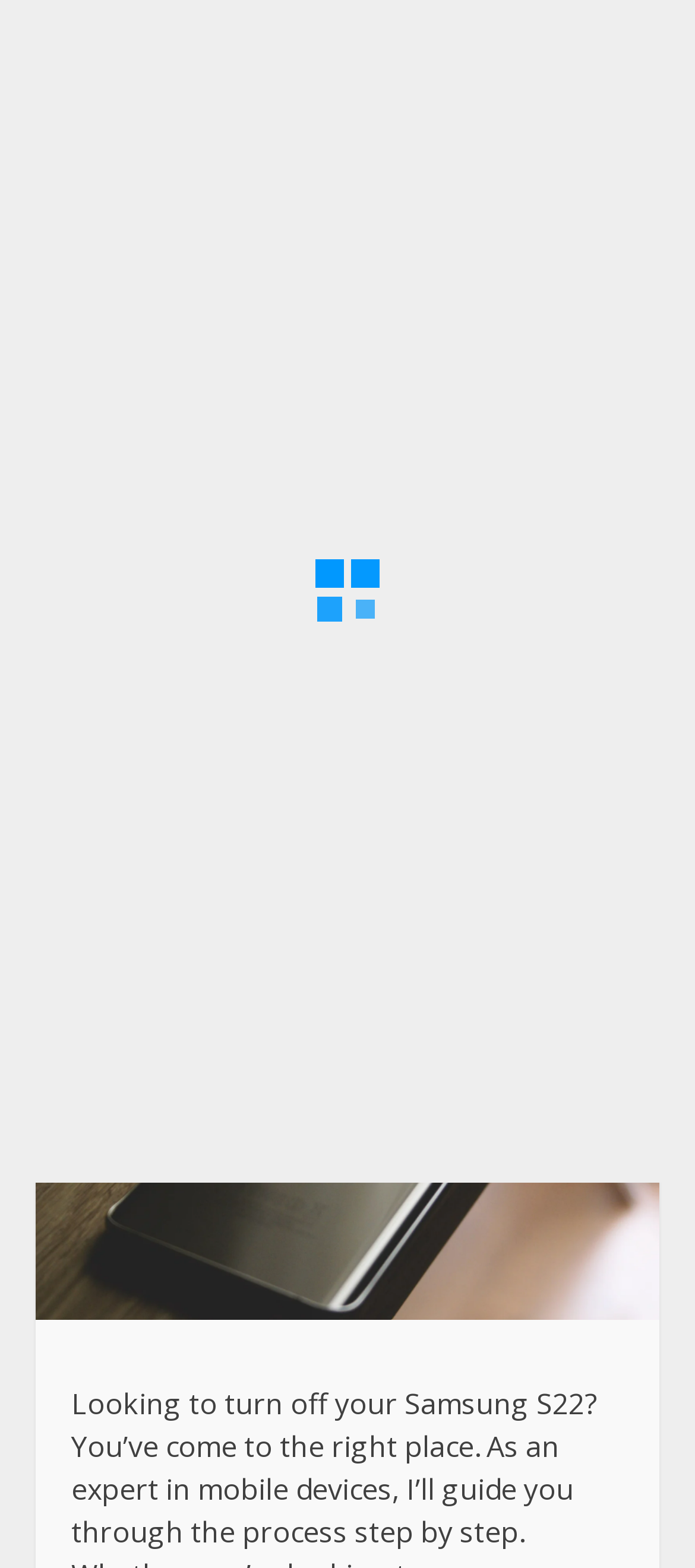Provide the bounding box coordinates for the specified HTML element described in this description: "Home". The coordinates should be four float numbers ranging from 0 to 1, in the format [left, top, right, bottom].

[0.103, 0.265, 0.195, 0.285]